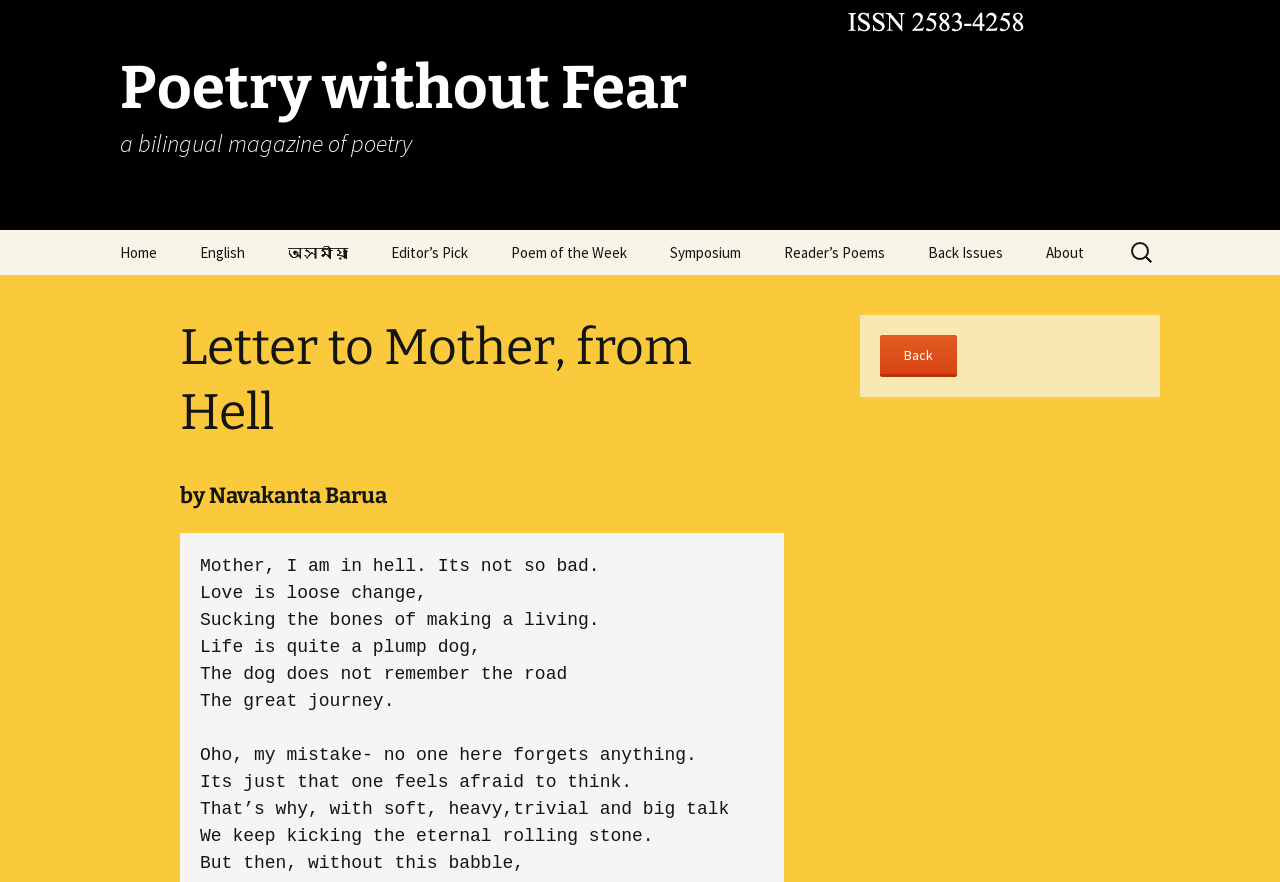Generate the text content of the main heading of the webpage.

Poetry without Fear